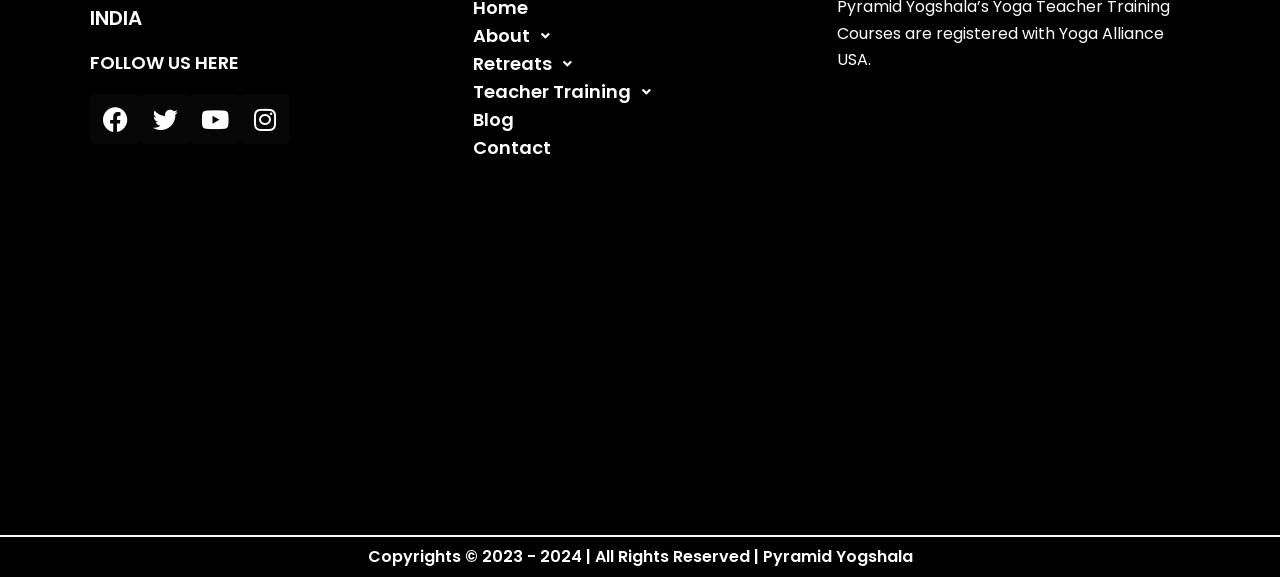Please find the bounding box for the UI component described as follows: "Facebook".

[0.07, 0.163, 0.109, 0.25]